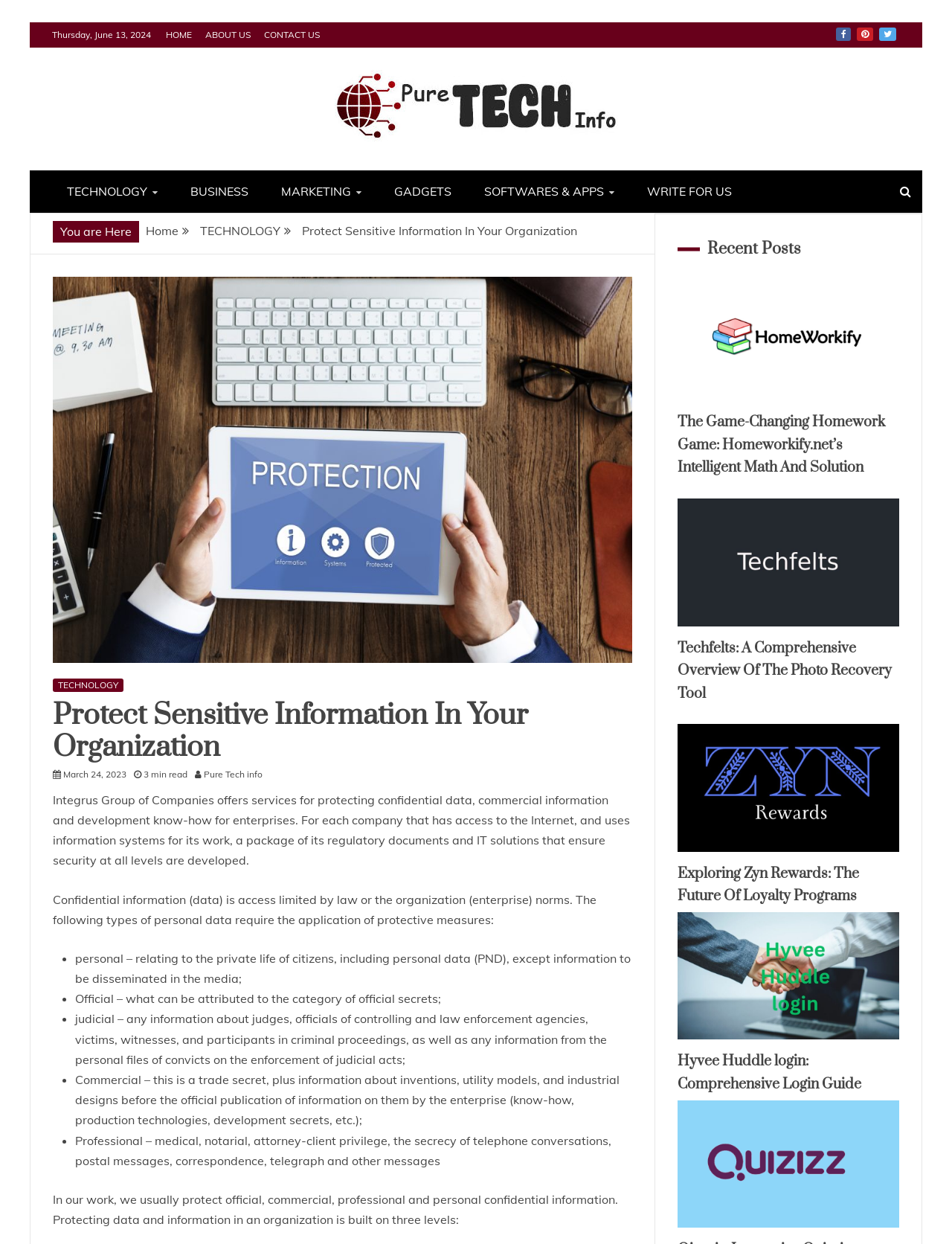Identify the bounding box coordinates for the region of the element that should be clicked to carry out the instruction: "Learn about Pure Tech Info". The bounding box coordinates should be four float numbers between 0 and 1, i.e., [left, top, right, bottom].

[0.351, 0.056, 0.649, 0.119]